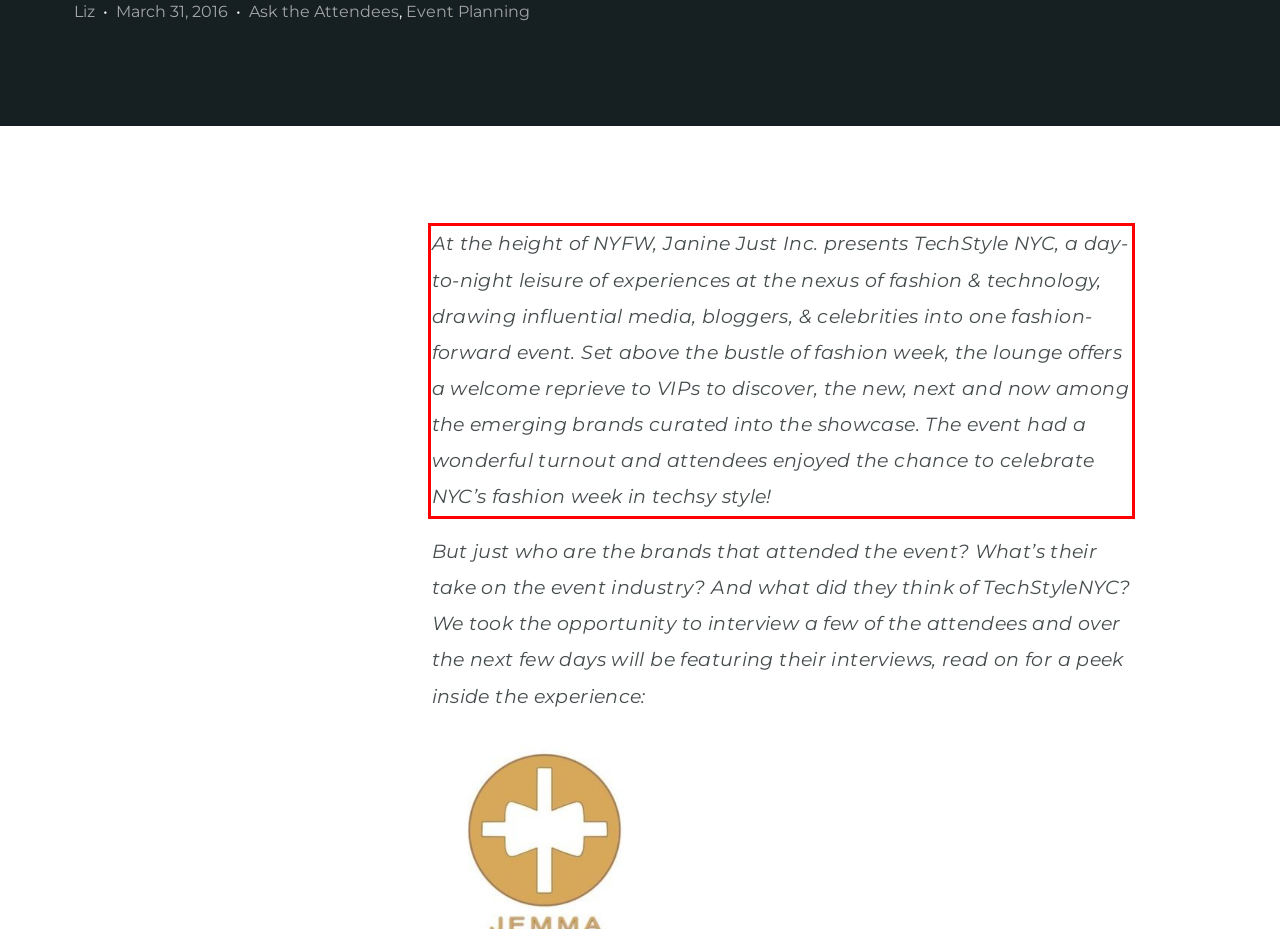You are given a screenshot showing a webpage with a red bounding box. Perform OCR to capture the text within the red bounding box.

At the height of NYFW, Janine Just Inc. presents TechStyle NYC, a day-to-night leisure of experiences at the nexus of fashion & technology, drawing influential media, bloggers, & celebrities into one fashion-forward event. Set above the bustle of fashion week, the lounge offers a welcome reprieve to VIPs to discover, the new, next and now among the emerging brands curated into the showcase. The event had a wonderful turnout and attendees enjoyed the chance to celebrate NYC’s fashion week in techsy style!